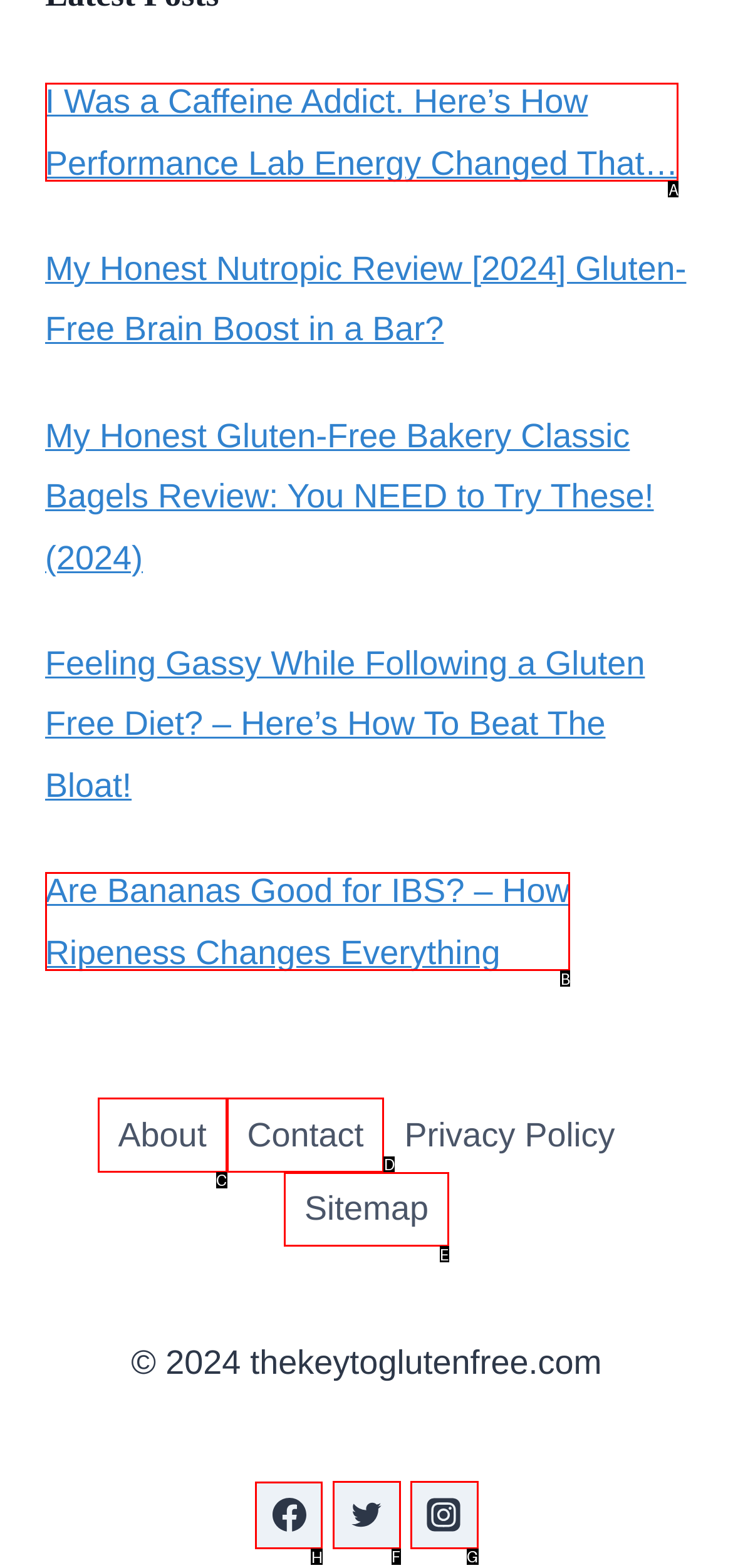Provide the letter of the HTML element that you need to click on to perform the task: Follow on Facebook.
Answer with the letter corresponding to the correct option.

H